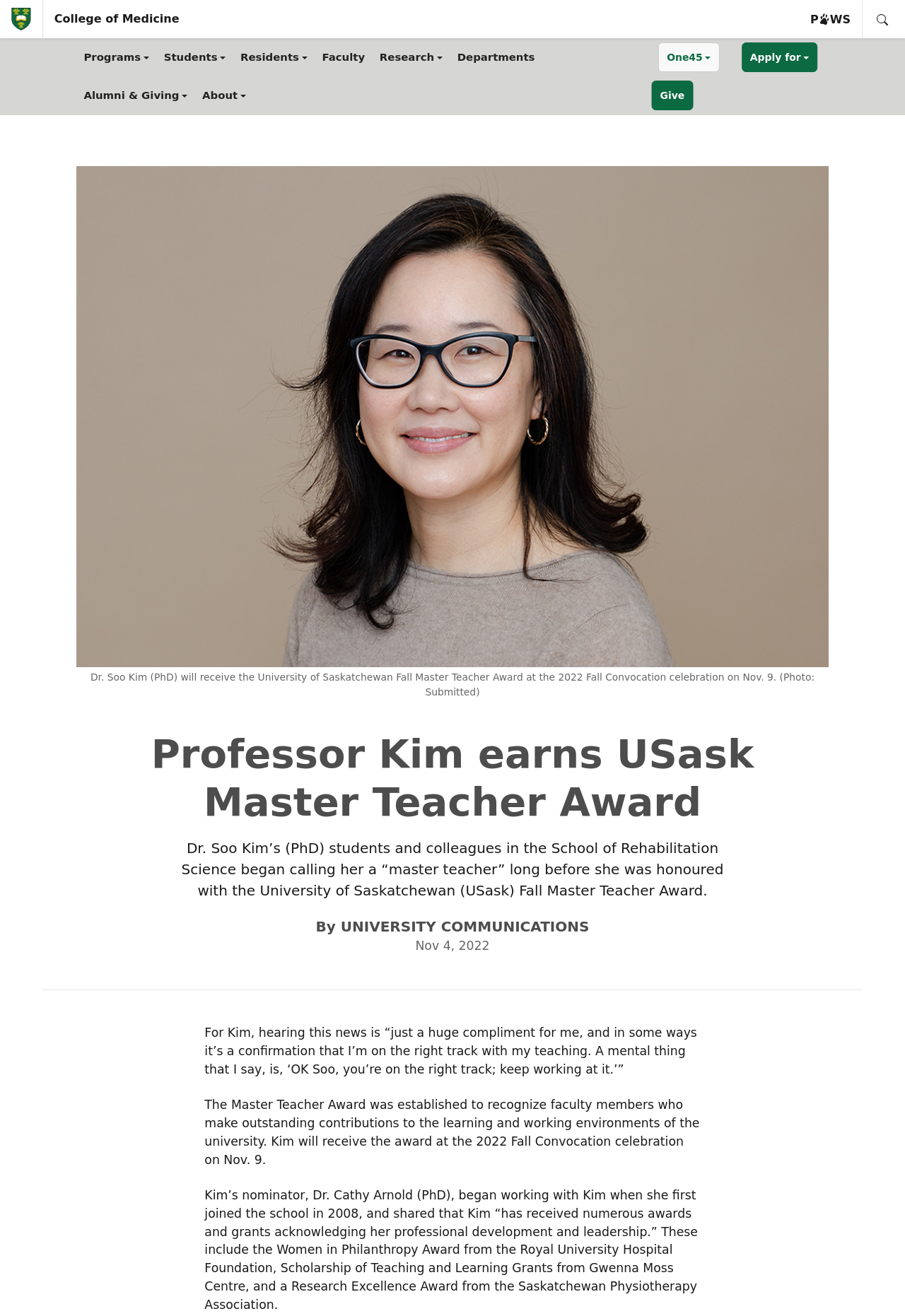Please provide the bounding box coordinates for the element that needs to be clicked to perform the instruction: "Search the USask". The coordinates must consist of four float numbers between 0 and 1, formatted as [left, top, right, bottom].

[0.953, 0.0, 1.0, 0.029]